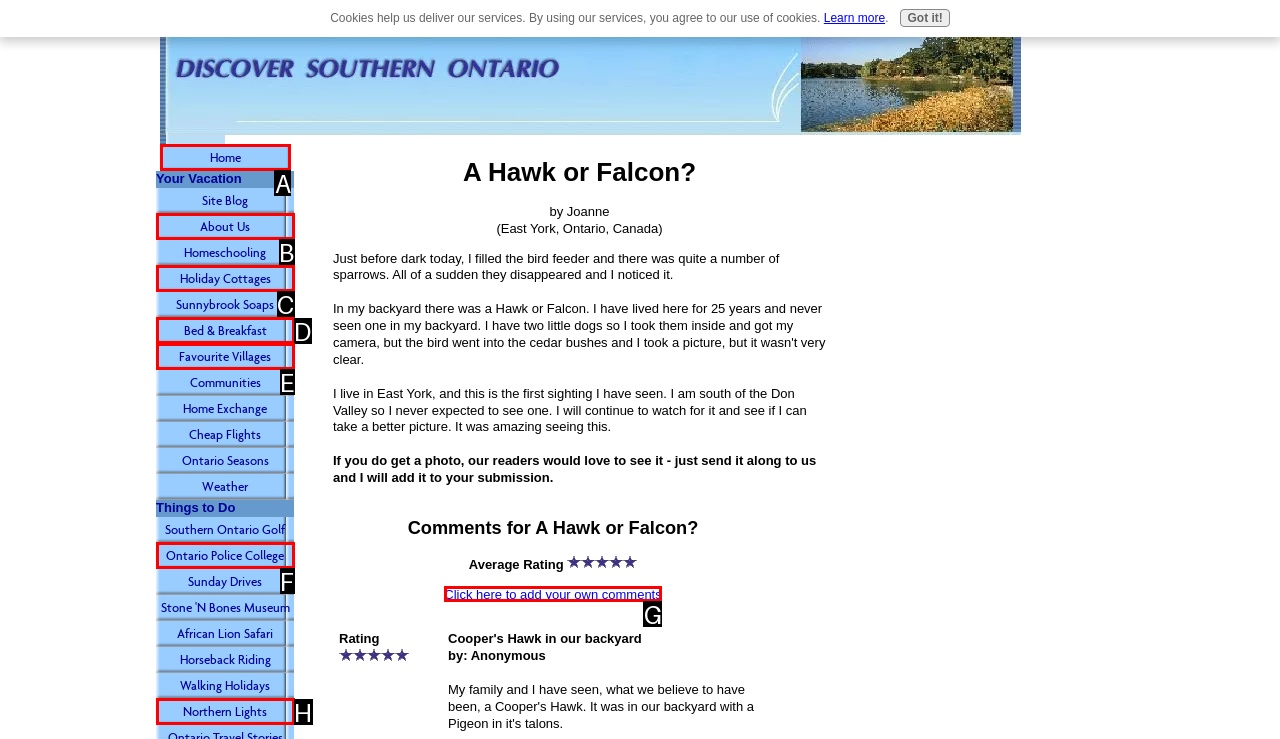Select the correct HTML element to complete the following task: Click the 'Home' link
Provide the letter of the choice directly from the given options.

A